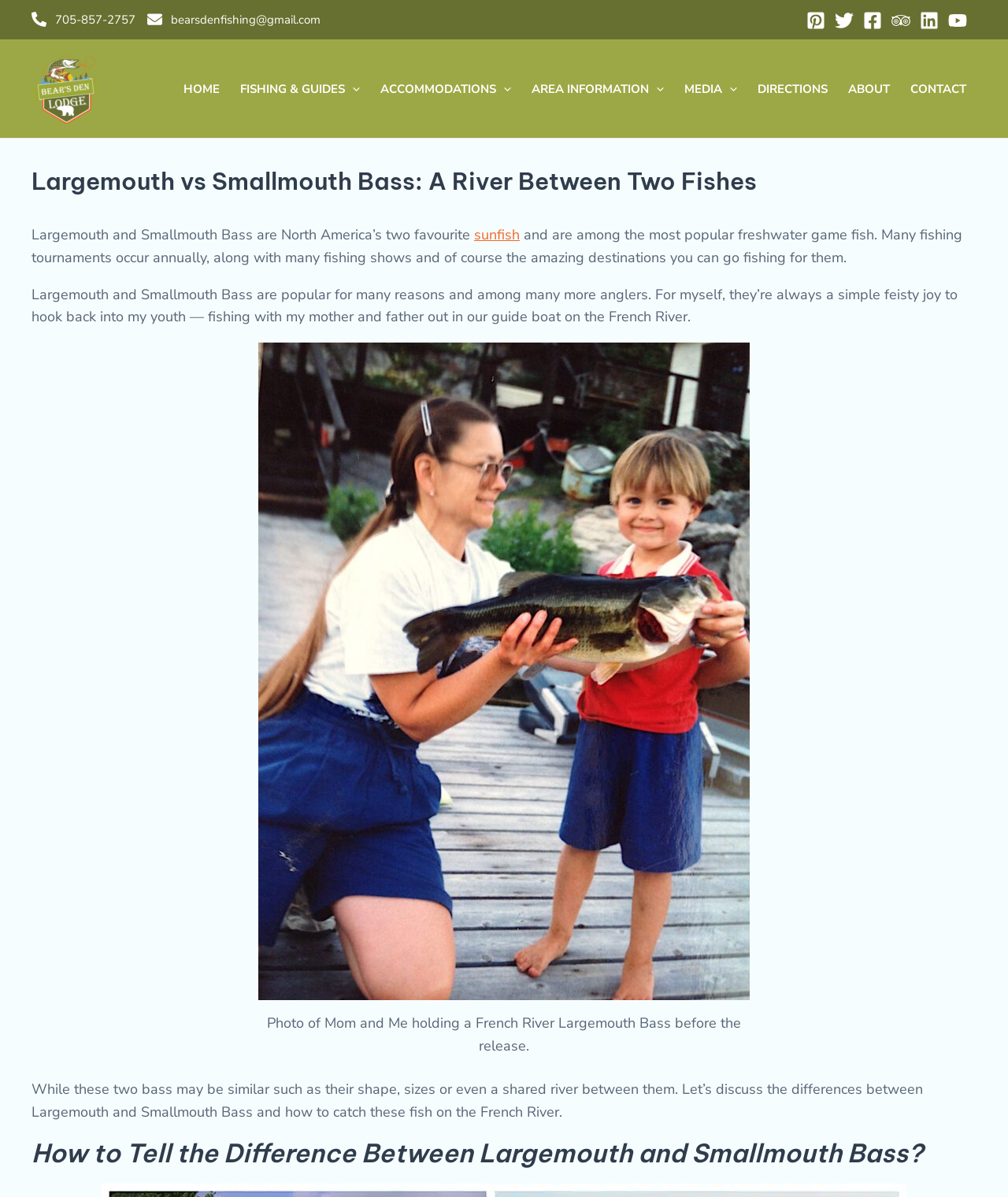Explain in detail what you observe on this webpage.

This webpage is about the differences between Largemouth and Smallmouth Bass, with a focus on fishing in the French River. At the top, there are two phone numbers and email addresses, accompanied by small images, on the left and right sides, respectively. Below these, there are social media links, including Pinterest, Twitter, Facebook, Trip Advisor, LinkedIn, and YouTube, each with its corresponding icon.

The main navigation menu is located on the top right, with links to HOME, FISHING & GUIDES, ACCOMMODATIONS, AREA INFORMATION, MEDIA, DIRECTIONS, ABOUT, and CONTACT. Each of these links has a dropdown menu with additional options.

The main content of the page starts with a heading that reads "Largemouth vs Smallmouth Bass: A River Between Two Fishes". Below this, there is a paragraph of text that introduces the topic, mentioning that Largemouth and Smallmouth Bass are popular game fish in North America. The text also shares a personal anecdote about the author's experience fishing with their parents on the French River.

There is a large image on the page, accompanied by a caption that describes a photo of the author and their mother holding a Largemouth Bass. The image takes up most of the width of the page and is positioned below the introductory text.

The main content continues with a section that discusses the differences between Largemouth and Smallmouth Bass, with a heading that asks "How to Tell the Difference Between Largemouth and Smallmouth Bass?". This section likely provides information on the distinct features of each type of bass, such as their stripes, mouth shape, dorsal fins, body color, size, and cheek scales, as mentioned in the meta description.